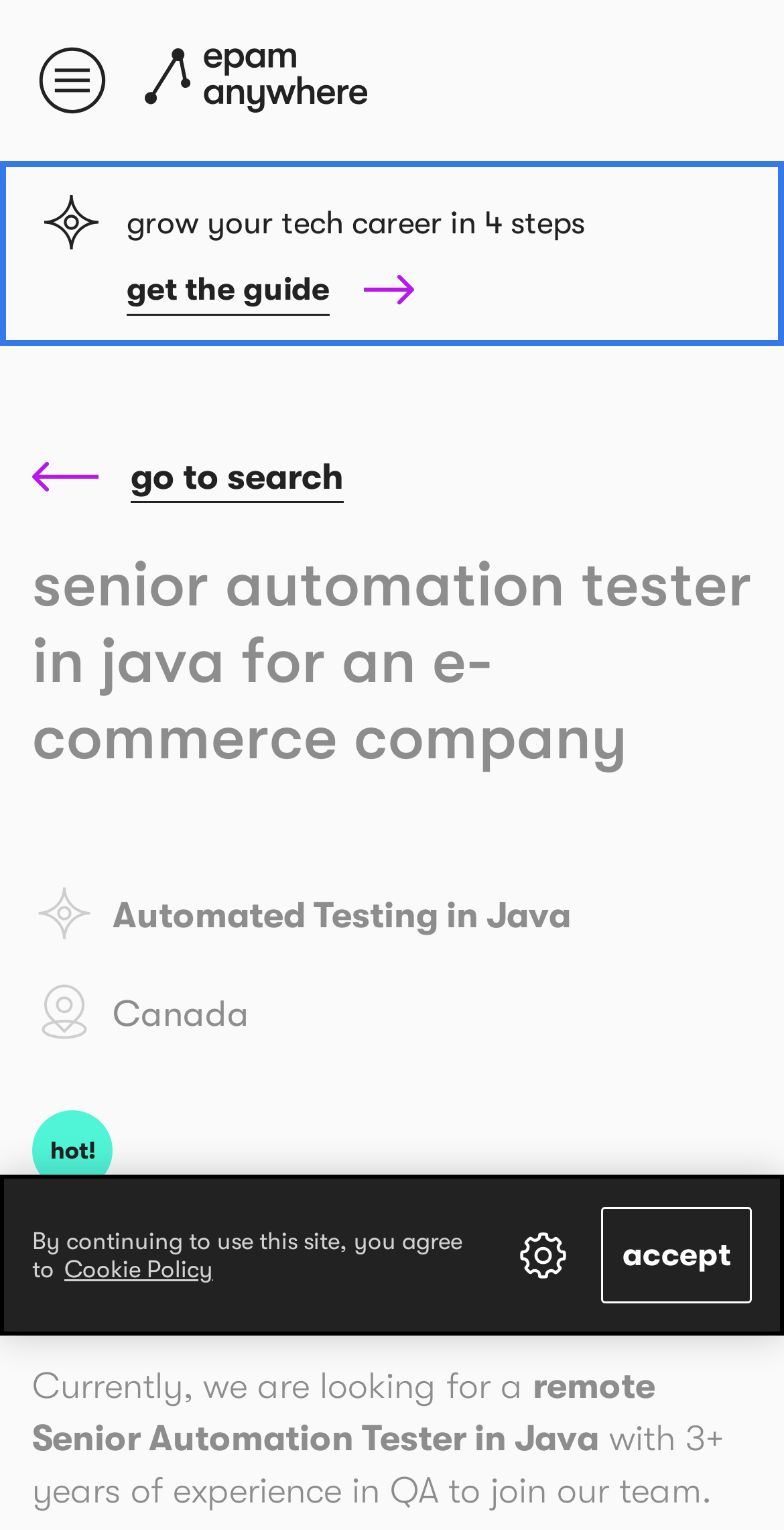What is the job title of the remote position?
Answer the question based on the image using a single word or a brief phrase.

Senior Automation Tester